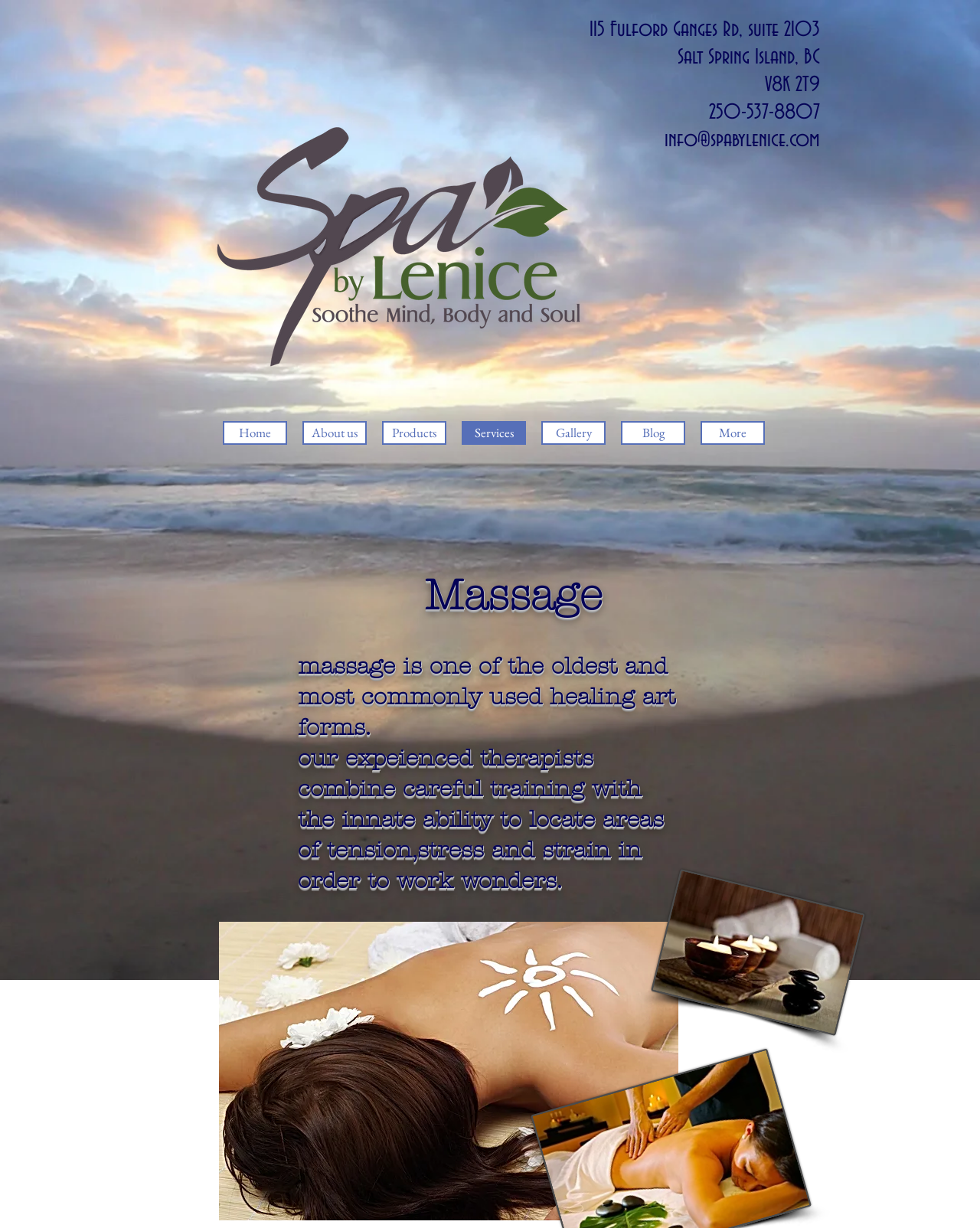Determine the bounding box for the UI element that matches this description: "Blog".

[0.634, 0.343, 0.699, 0.362]